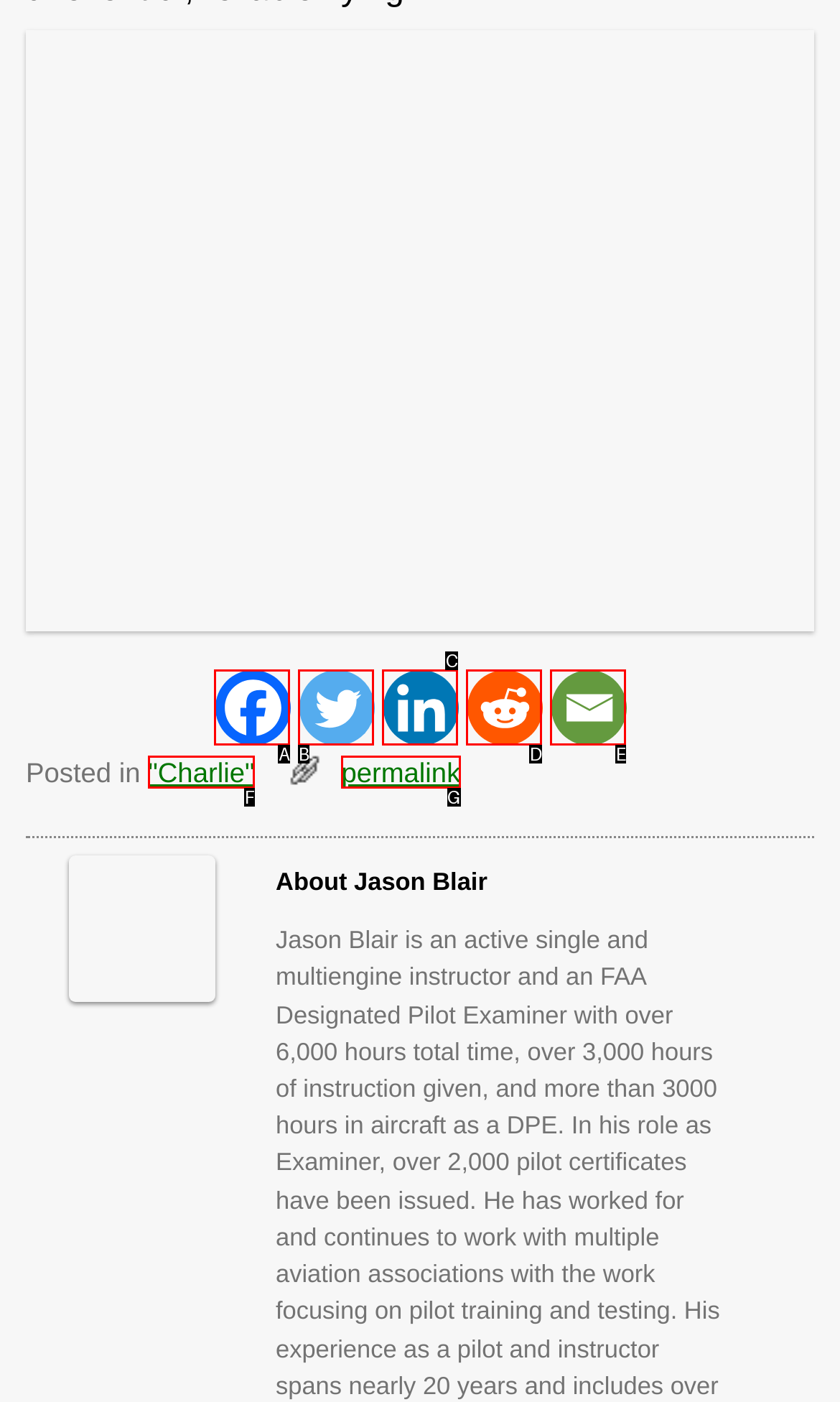Given the description: aria-label="Facebook" title="Facebook", identify the matching option. Answer with the corresponding letter.

A